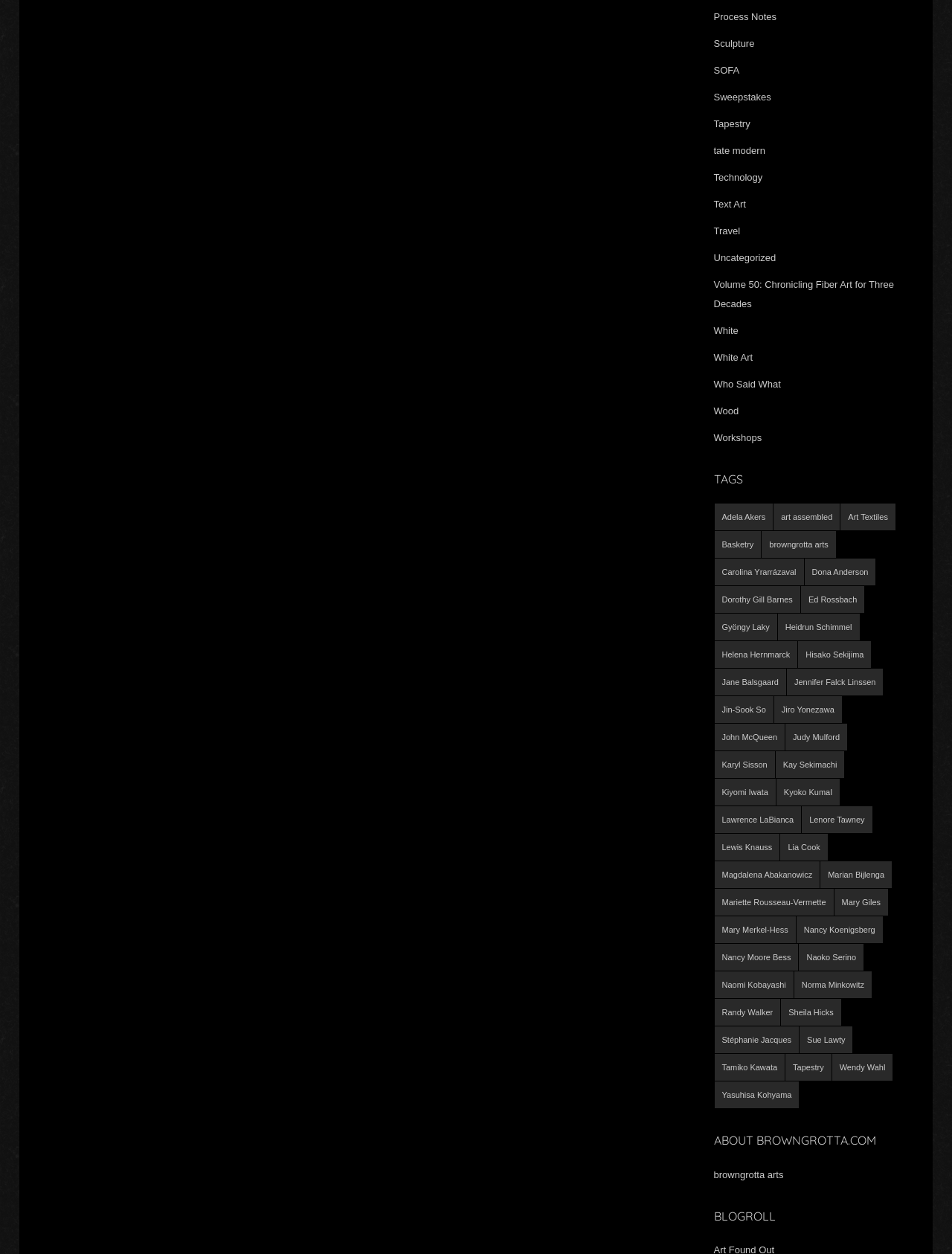Use the information in the screenshot to answer the question comprehensively: How many sections are there on this webpage?

I identified three main sections on this webpage: 'TAGS', 'ABOUT BROWNGROTTA.COM', and 'BLOGROLL'.